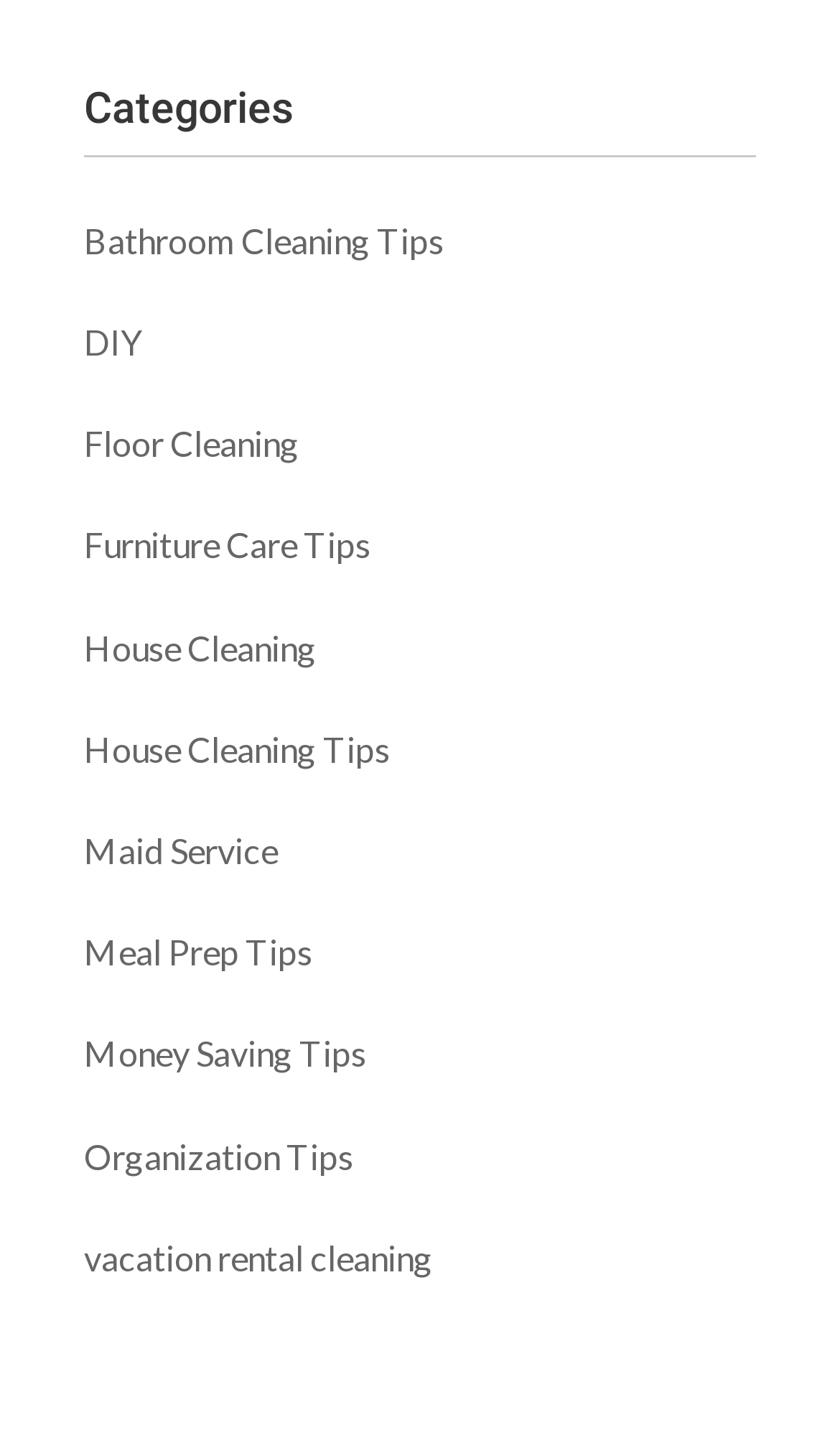Identify the bounding box of the HTML element described here: "Maid Service". Provide the coordinates as four float numbers between 0 and 1: [left, top, right, bottom].

[0.1, 0.572, 0.331, 0.6]